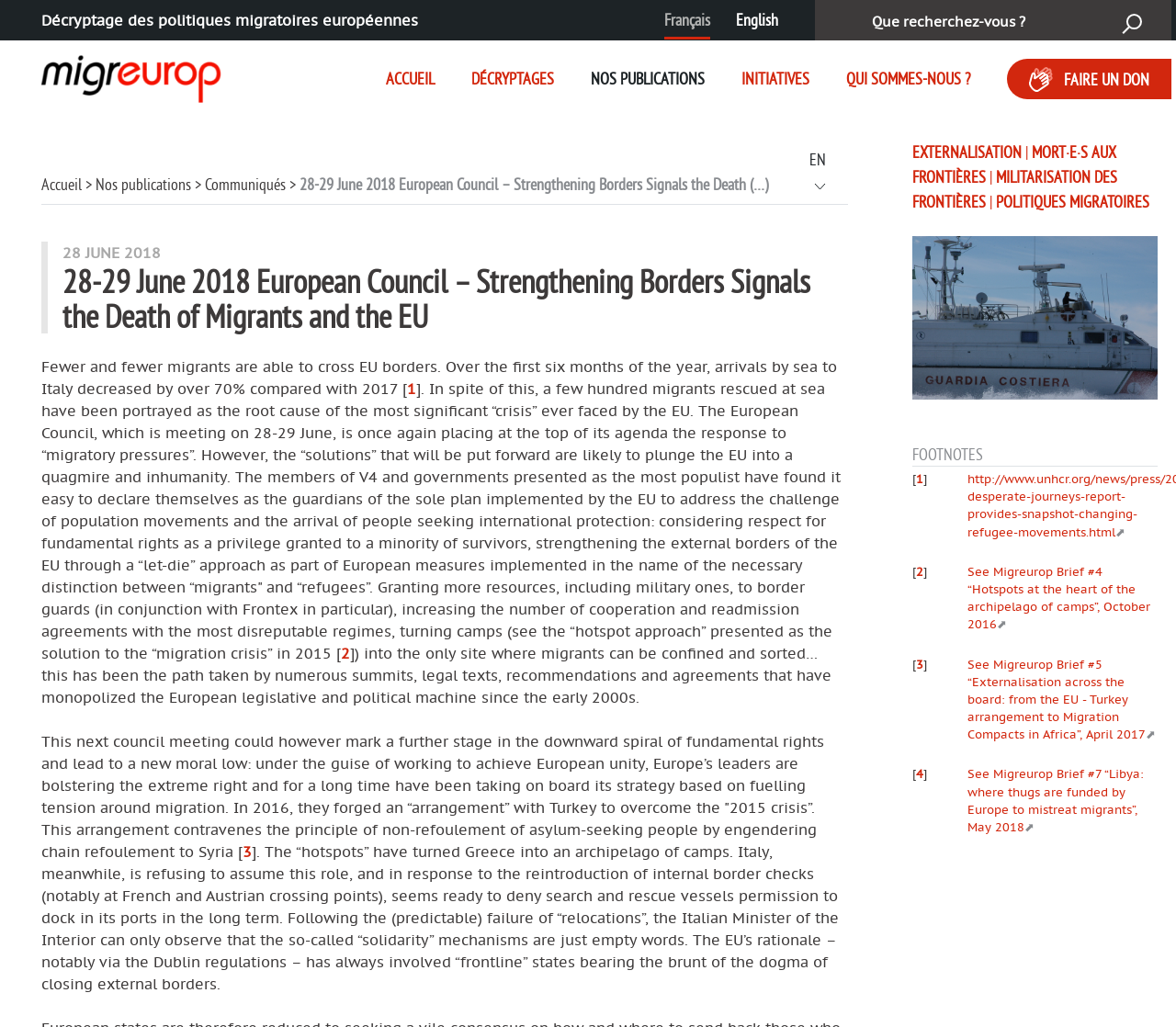Pinpoint the bounding box coordinates of the clickable element needed to complete the instruction: "Switch to English". The coordinates should be provided as four float numbers between 0 and 1: [left, top, right, bottom].

[0.616, 0.0, 0.671, 0.039]